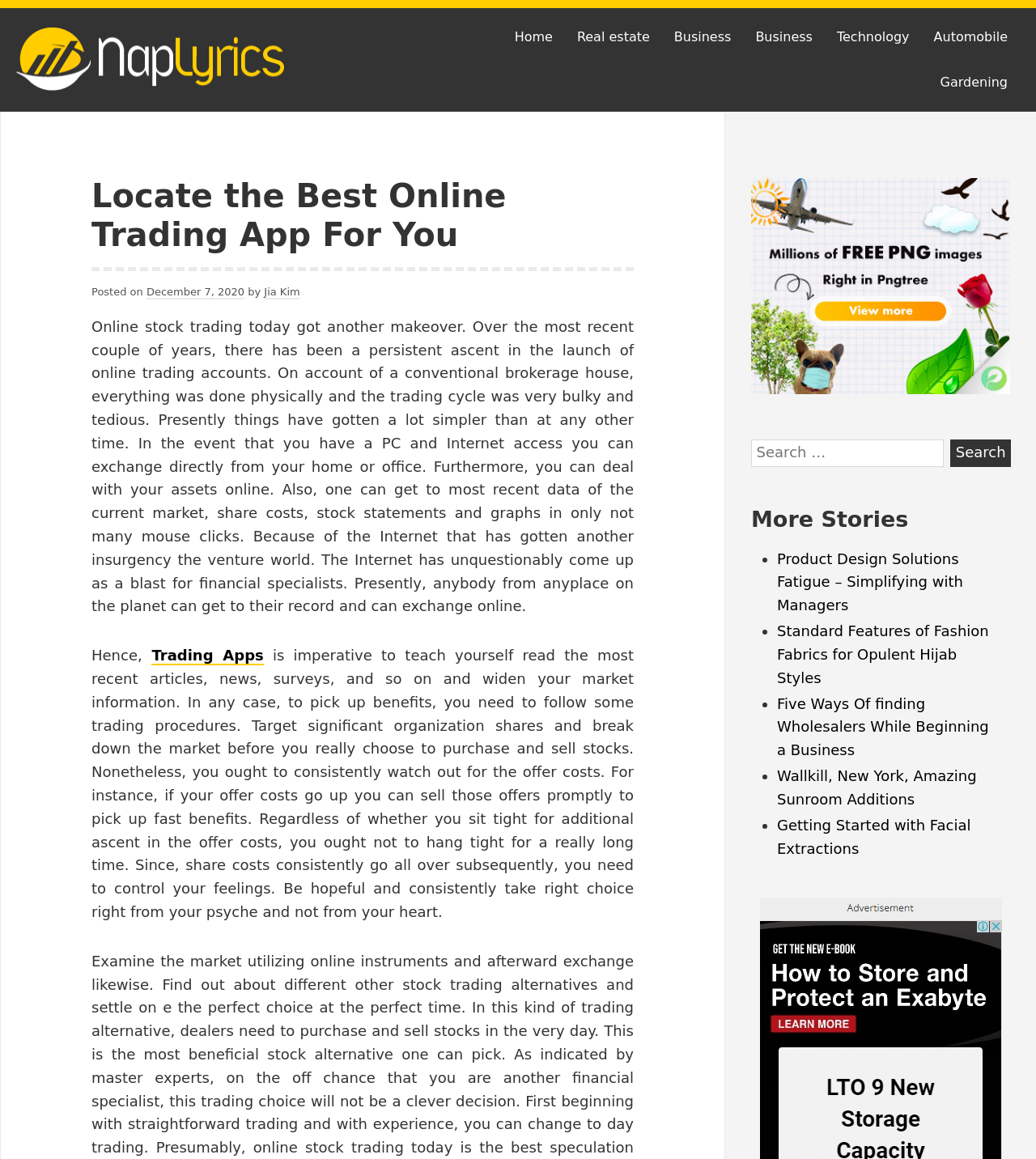Please reply with a single word or brief phrase to the question: 
What is the importance of educating oneself in online trading?

To gain benefits